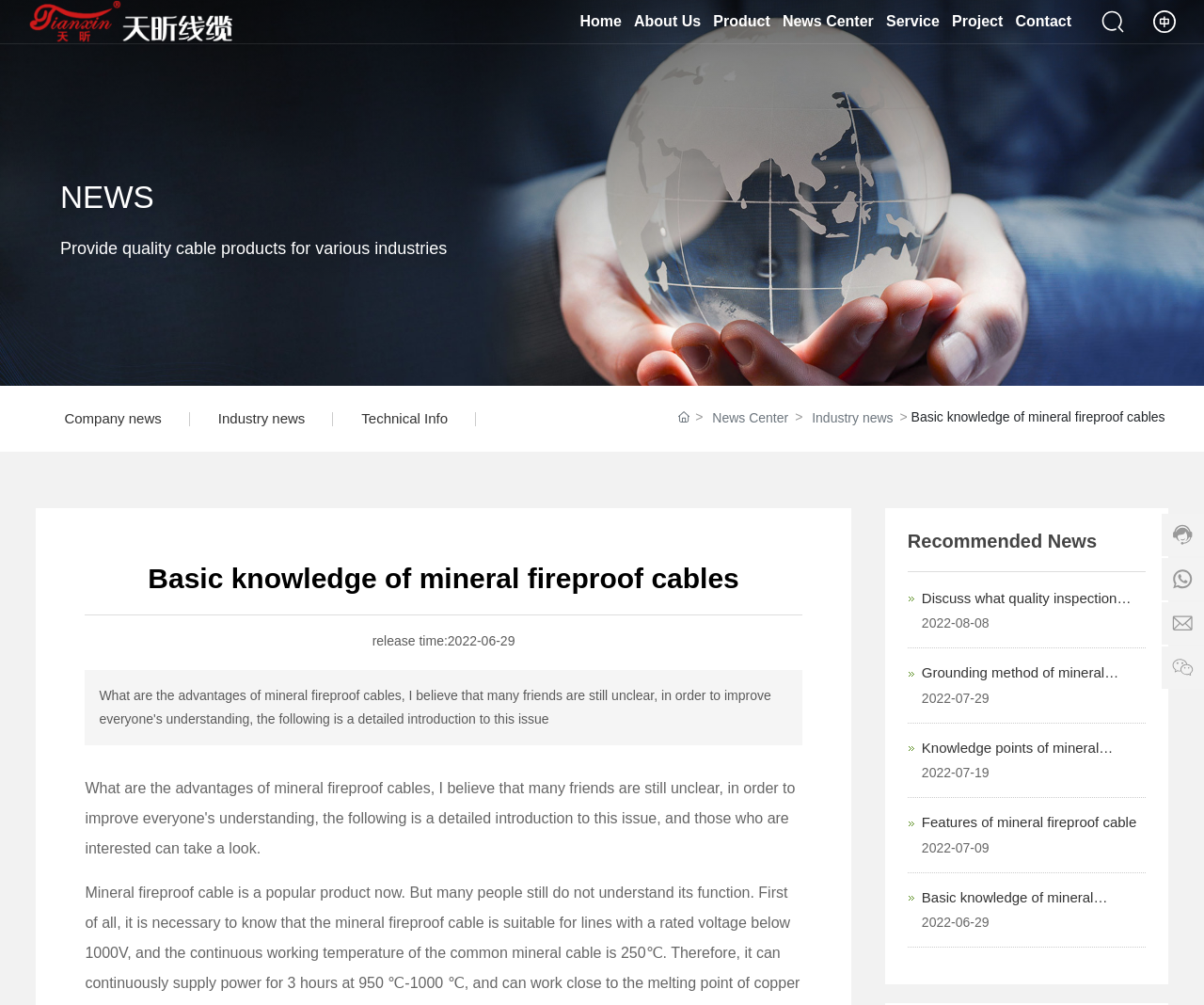Provide a thorough description of this webpage.

The webpage is about Tianxin Cable, a company that specializes in the research and development of wires and cables. At the top left corner, there is a logo of Tianxin Cable, accompanied by a link to the company's homepage. To the right of the logo, there is a navigation menu with links to various sections of the website, including "Home", "About Us", "Product", "News Center", "Service", "Project", and "Contact".

Below the navigation menu, there is a large image that spans the entire width of the page, with a heading "NEWS" on top of it. The image is likely a banner or a promotional graphic related to the company's products or services.

On the left side of the page, there is a section dedicated to news articles, with links to different categories such as "Company news", "Industry news", and "Technical Info". Each news article is accompanied by a release date and a brief summary.

On the right side of the page, there is a section titled "Recommended News", which features a list of news articles with links to read more. Each article is accompanied by a release date and a brief summary.

At the bottom of the page, there are several images and links to contact information, including a phone number and an email address. There are also several social media icons, although they are not explicitly labeled as such.

Overall, the webpage appears to be a company website that provides information about Tianxin Cable's products and services, as well as news and updates related to the industry.